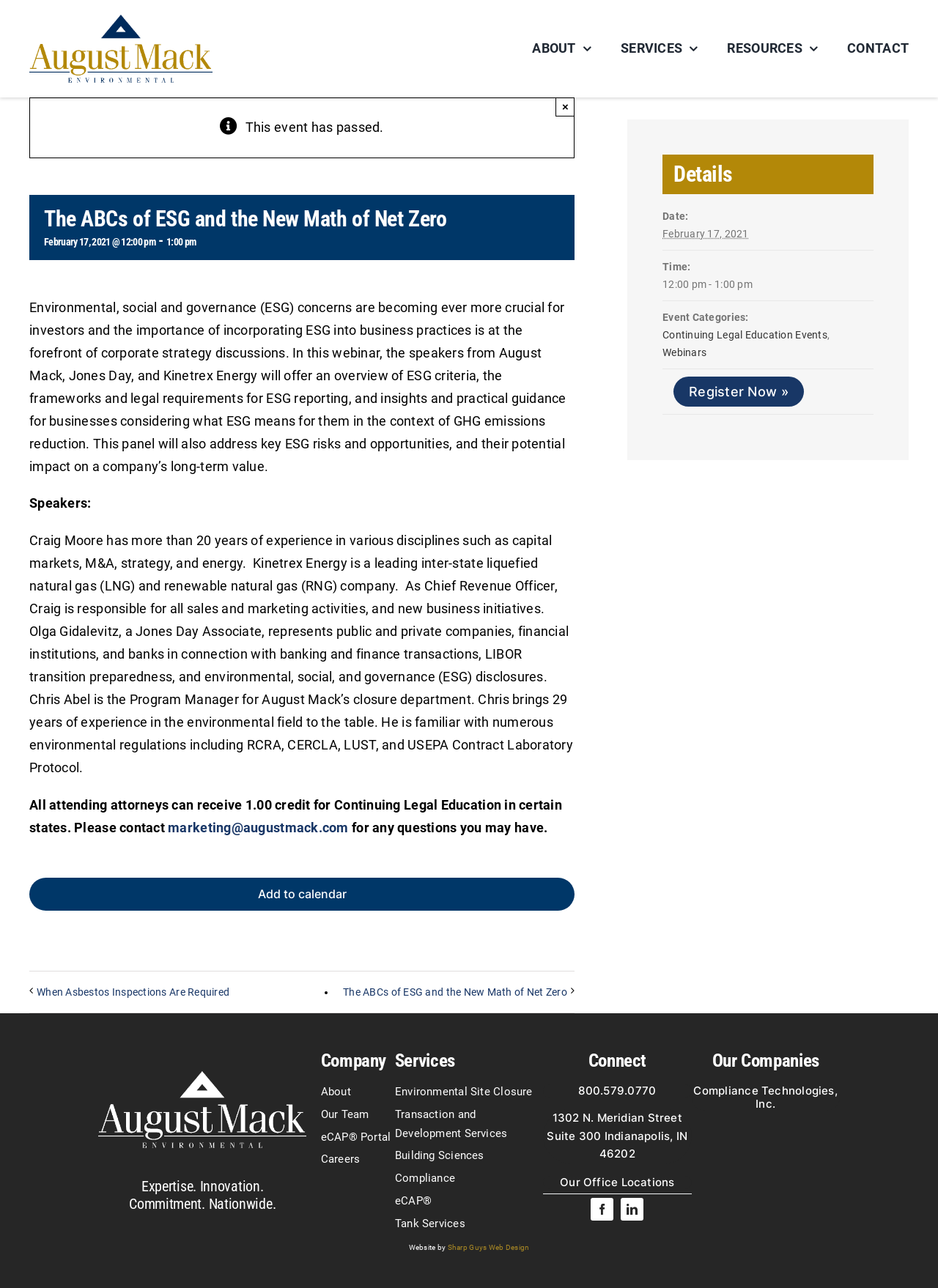What is the date of the webinar?
Please provide a single word or phrase in response based on the screenshot.

February 17, 2021